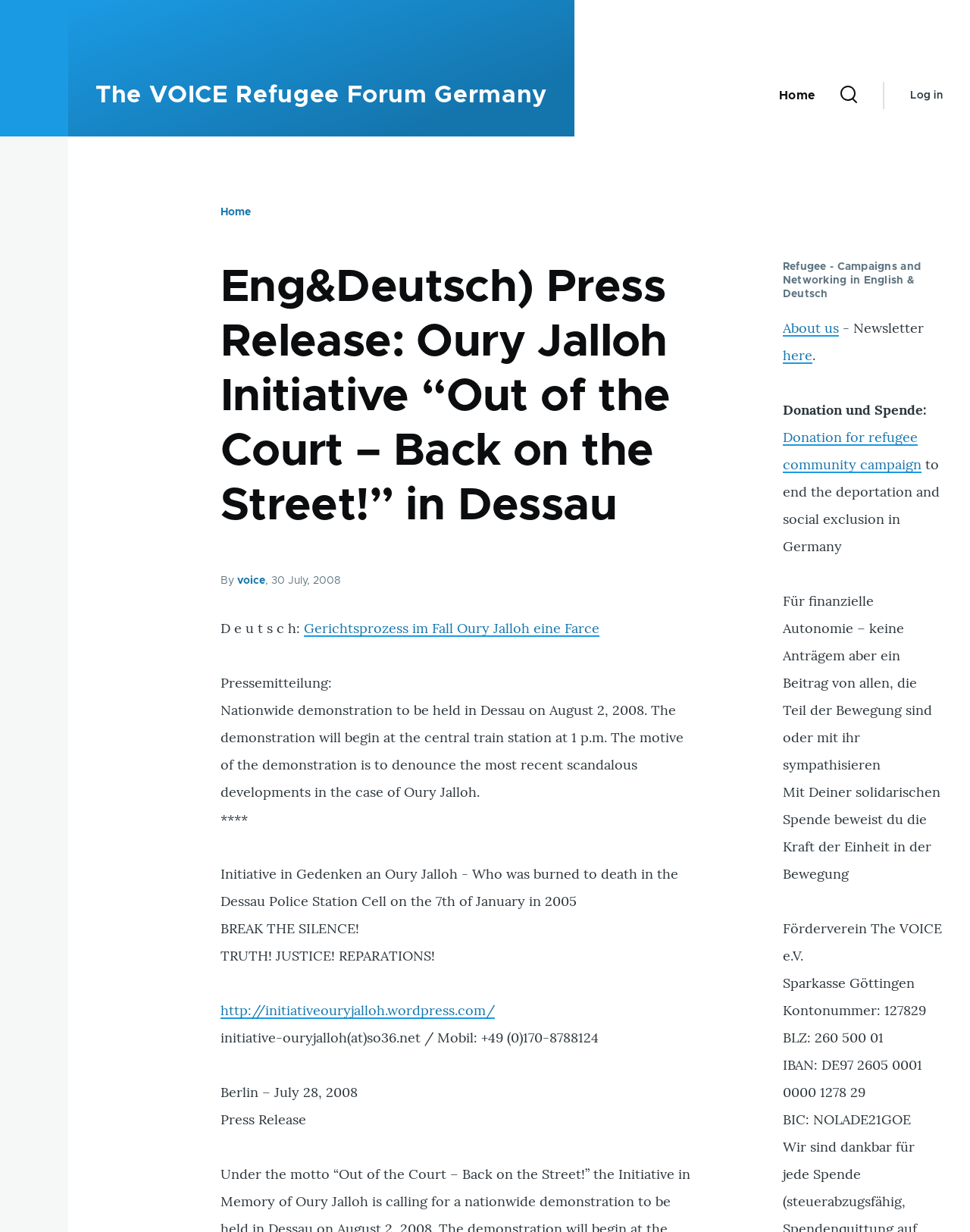Predict the bounding box coordinates for the UI element described as: "aria-label="Sticky header"". The coordinates should be four float numbers between 0 and 1, presented as [left, top, right, bottom].

[0.0, 0.044, 0.07, 0.111]